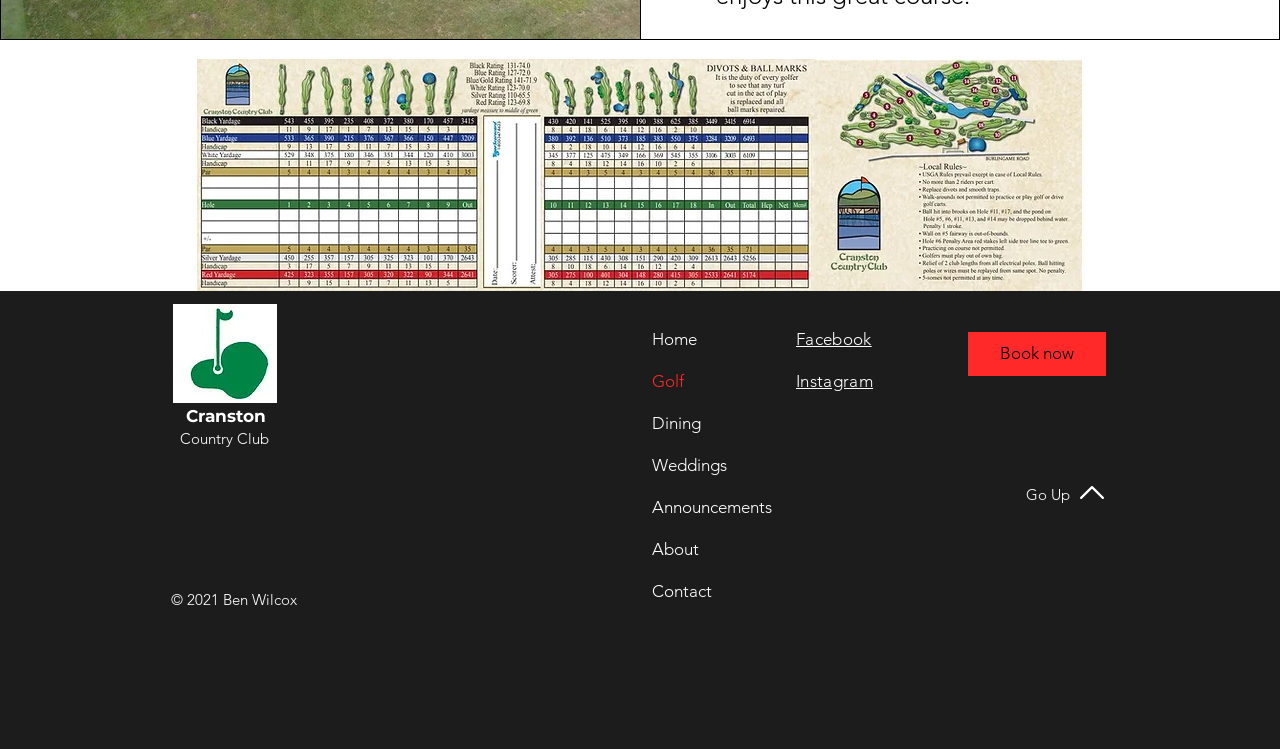Mark the bounding box of the element that matches the following description: "Textdrill".

None